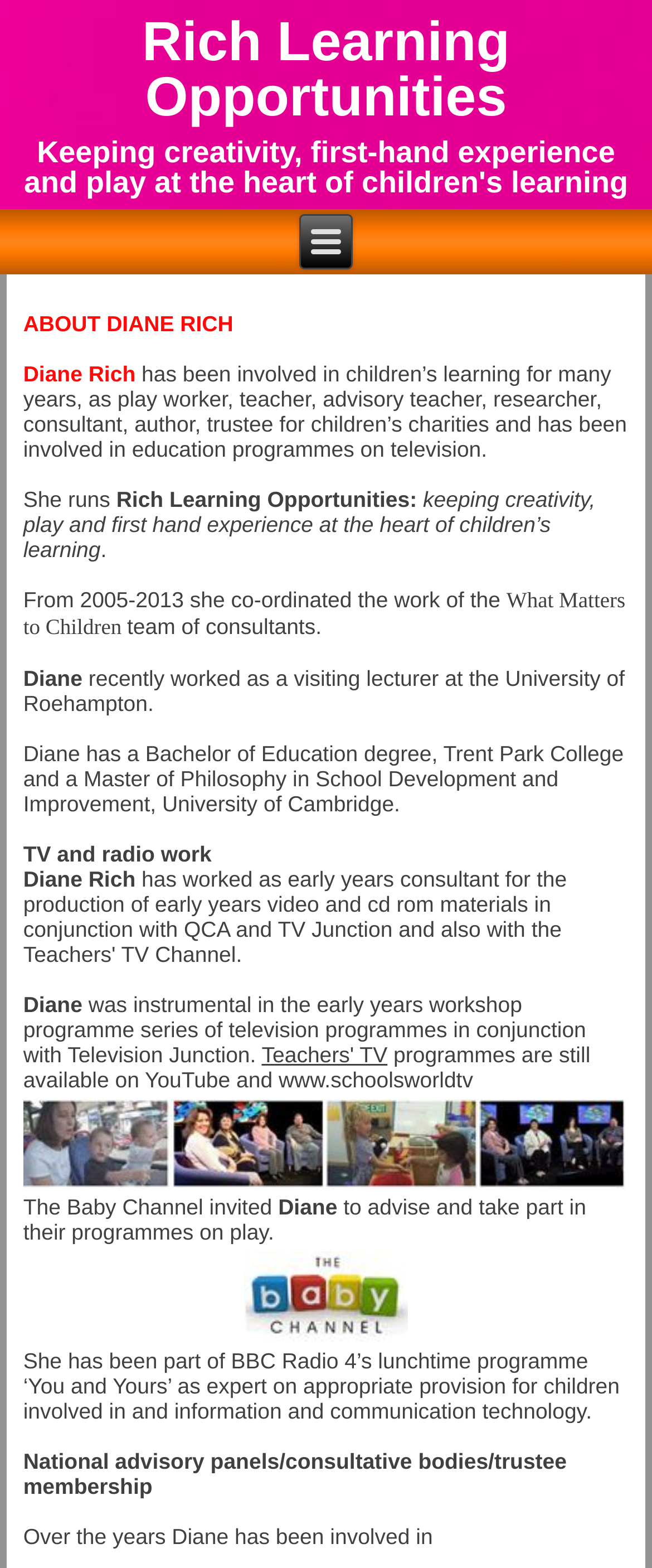Give a detailed overview of the webpage's appearance and contents.

This webpage is about Diane Rich, a professional with extensive experience in children's learning. At the top, there is a heading "Rich Learning Opportunities" with a link below it. Below the heading, there is a paragraph describing Diane Rich's philosophy, which emphasizes keeping creativity, first-hand experience, and play at the heart of children's learning.

To the right of the heading, there is a section with the title "ABOUT DIANE RICH" in bold font. Below this title, there is a brief biography of Diane Rich, which mentions her various roles, including play worker, teacher, advisory teacher, researcher, consultant, author, and trustee for children's charities. The biography also mentions her involvement in education programs on television.

Below the biography, there are several paragraphs describing Diane Rich's work experience. The first paragraph mentions that she runs Rich Learning Opportunities, which aims to keep creativity, play, and first-hand experience at the heart of children's learning. The next paragraph describes her work as a coordinator for the "What Matters to Children" team of consultants from 2005 to 2013.

The following paragraphs detail her work as a visiting lecturer at the University of Roehampton, her educational background, and her experience in TV and radio work. Specifically, she was involved in the early years workshop programme series of television programmes and advised on programs about play for The Baby Channel. She was also an expert on a BBC Radio 4 program discussing appropriate provision for children involved in information and communication technology.

At the bottom of the page, there is a section titled "National advisory panels/consultative bodies/trustee membership", which mentions Diane Rich's involvement in various advisory panels and consultative bodies over the years.